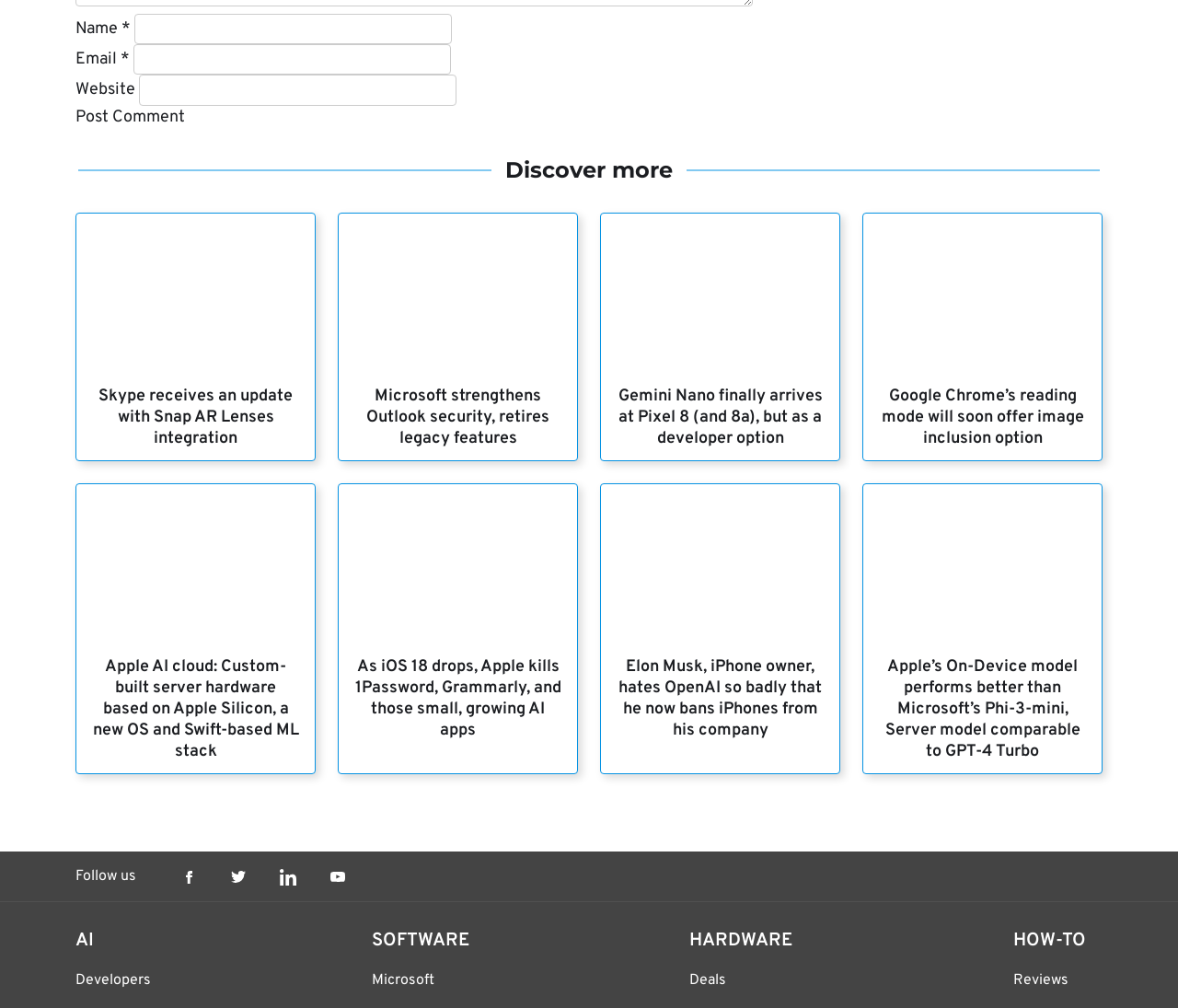Respond to the question with just a single word or phrase: 
What is the purpose of the 'Follow us' section?

To follow on social media